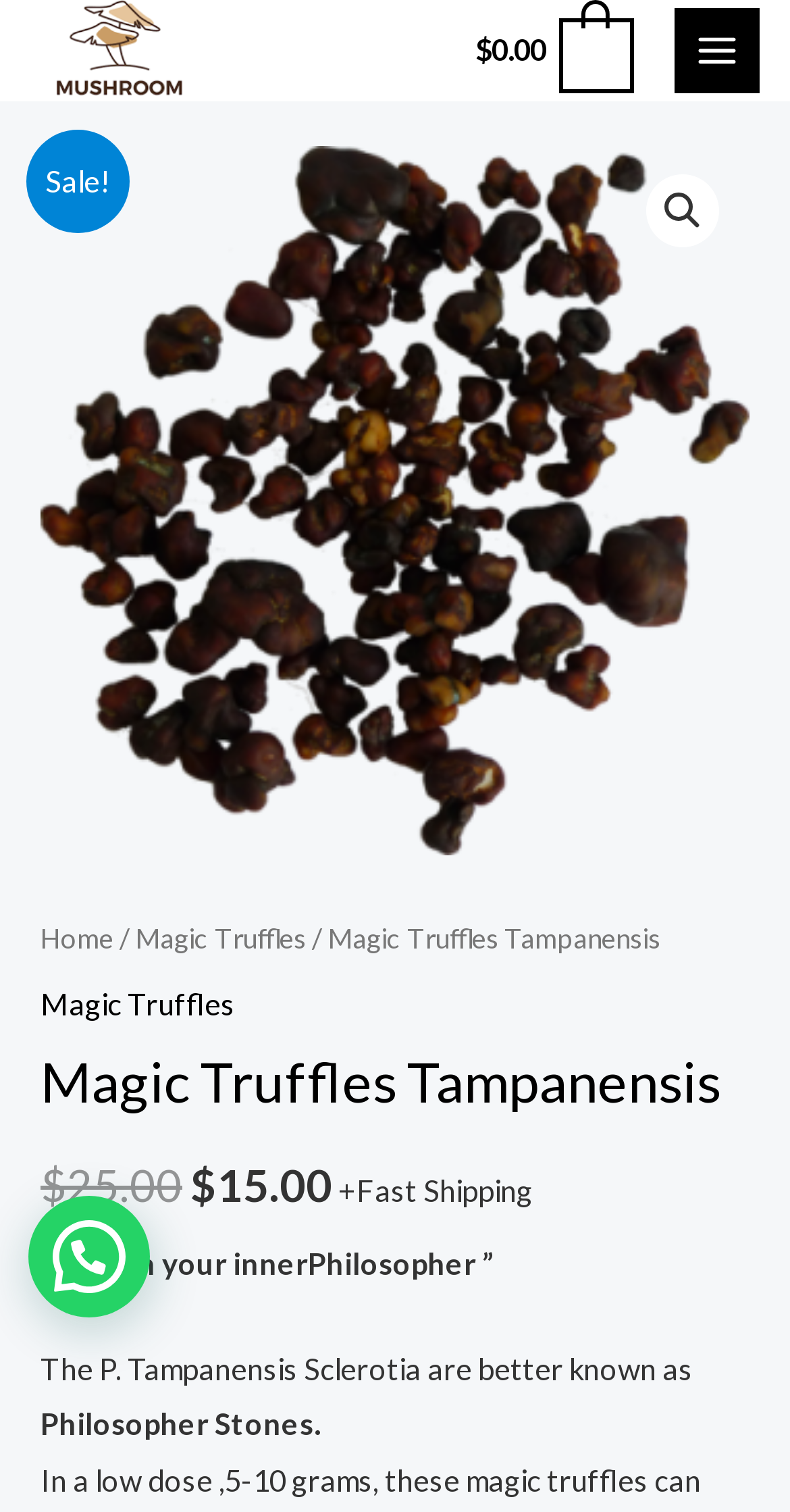Please answer the following query using a single word or phrase: 
What is the purpose of the Philosopher Stones?

To induce a happy and social feeling